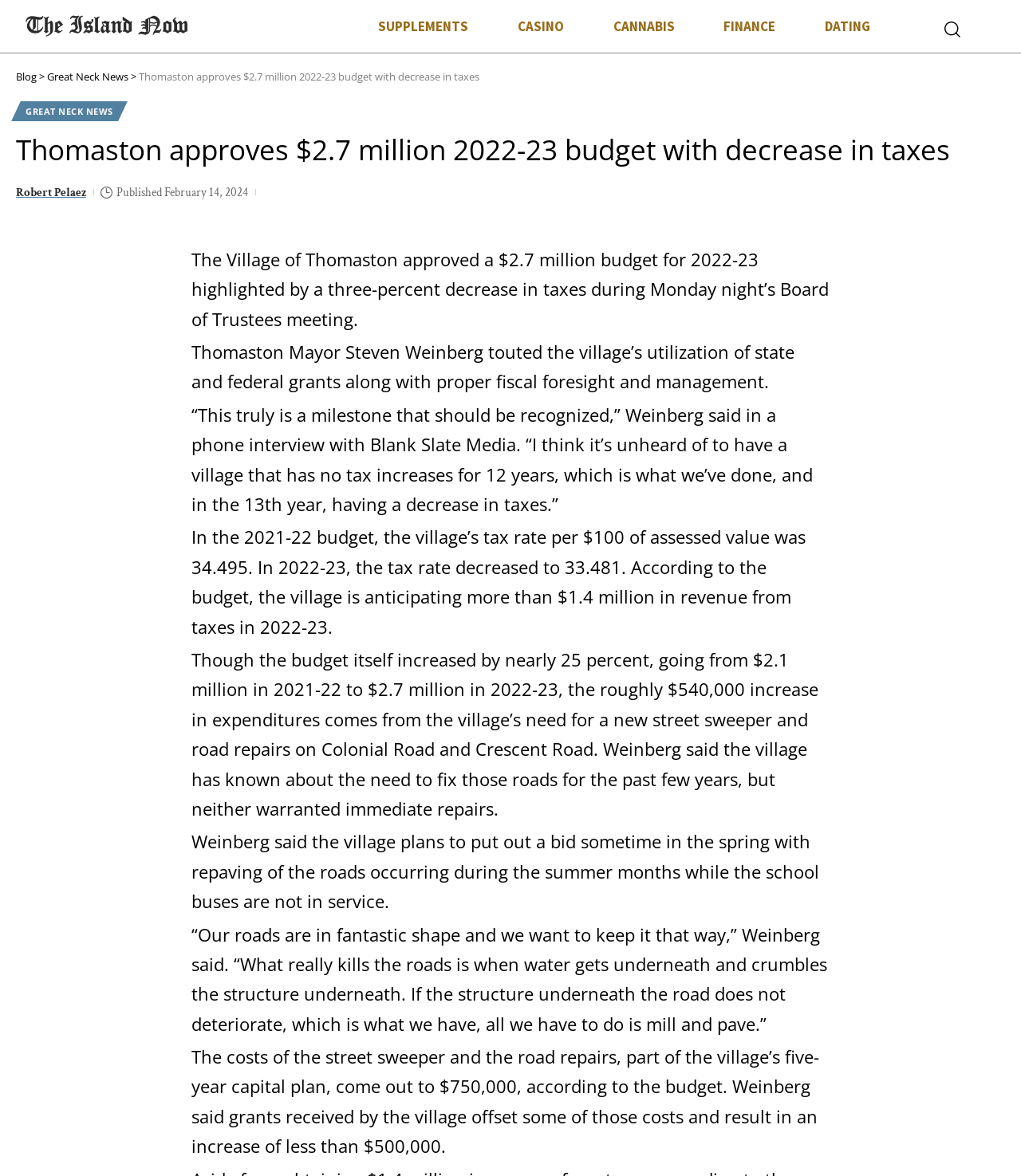Explain the contents of the webpage comprehensively.

The webpage is an article from The Island Now Great Neck News, with a title "Thomaston approves $2.7 million 2022-23 budget with decrease in taxes". At the top, there are several links to different sections, including "SUPPLEMENTS", "CASINO", "CANNABIS", "FINANCE", and "DATING". 

Below the title, there is a header section with links to "Blog" and "Great Neck News", as well as the title of the article again. The article is written by Robert Pelaez and was published on February 14, 2024.

The main content of the article is divided into several paragraphs. The first paragraph explains that the Village of Thomaston approved a $2.7 million budget for 2022-23, with a three-percent decrease in taxes. The second paragraph quotes Thomaston Mayor Steven Weinberg, who highlights the village's utilization of state and federal grants, as well as proper fiscal foresight and management.

The following paragraphs provide more details about the budget, including the tax rate per $100 of assessed value, the revenue from taxes, and the increase in expenditures. The article also explains that the village needs to purchase a new street sweeper and repair roads, which will be done during the summer months.

Throughout the article, there are no images, but there are several links to other sections and articles. The overall layout is organized, with clear headings and concise text.